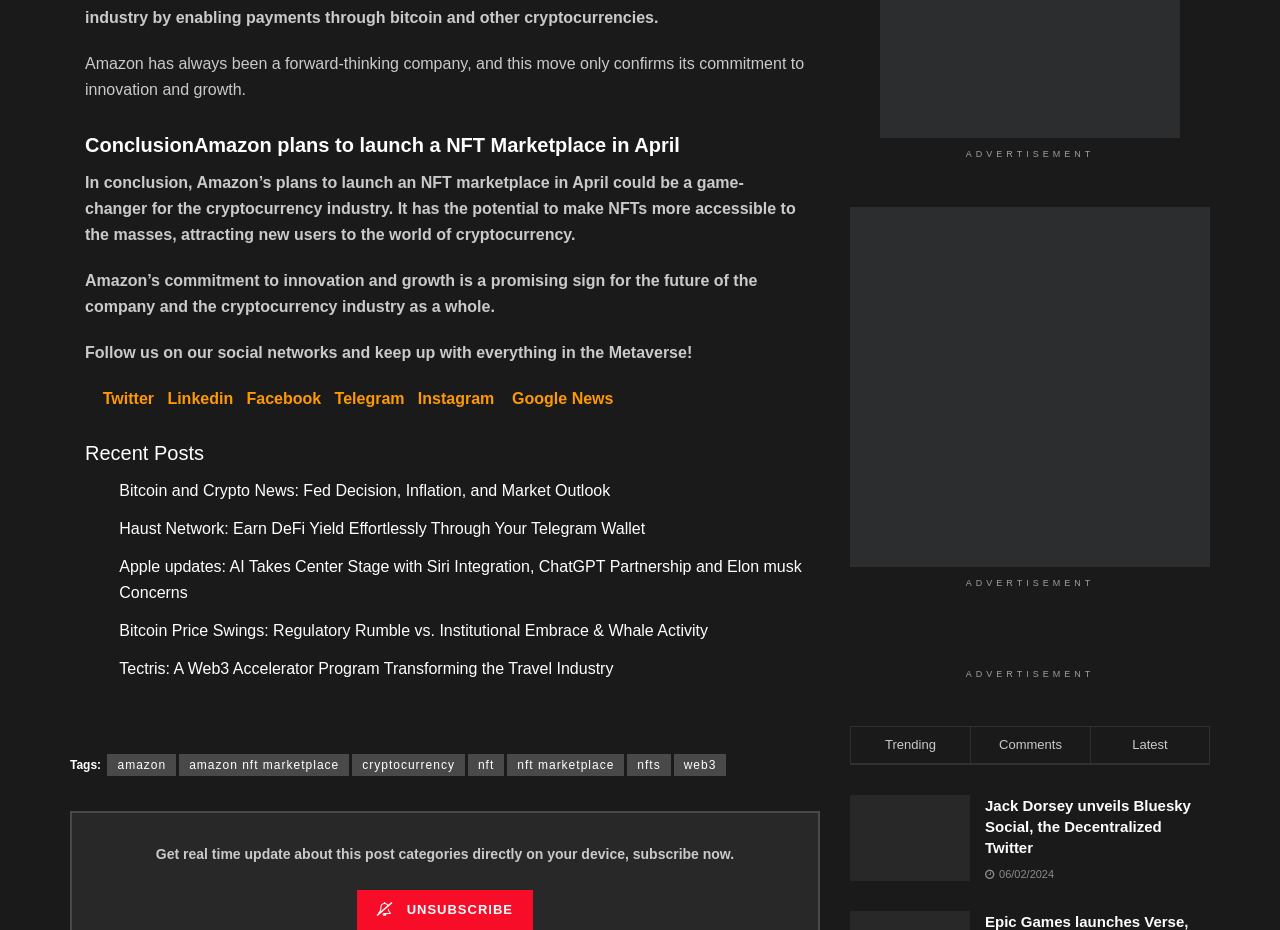Answer with a single word or phrase: 
What is the topic of the recent post 'Bitcoin and Crypto News: Fed Decision, Inflation, and Market Outlook'?

Bitcoin and Crypto News